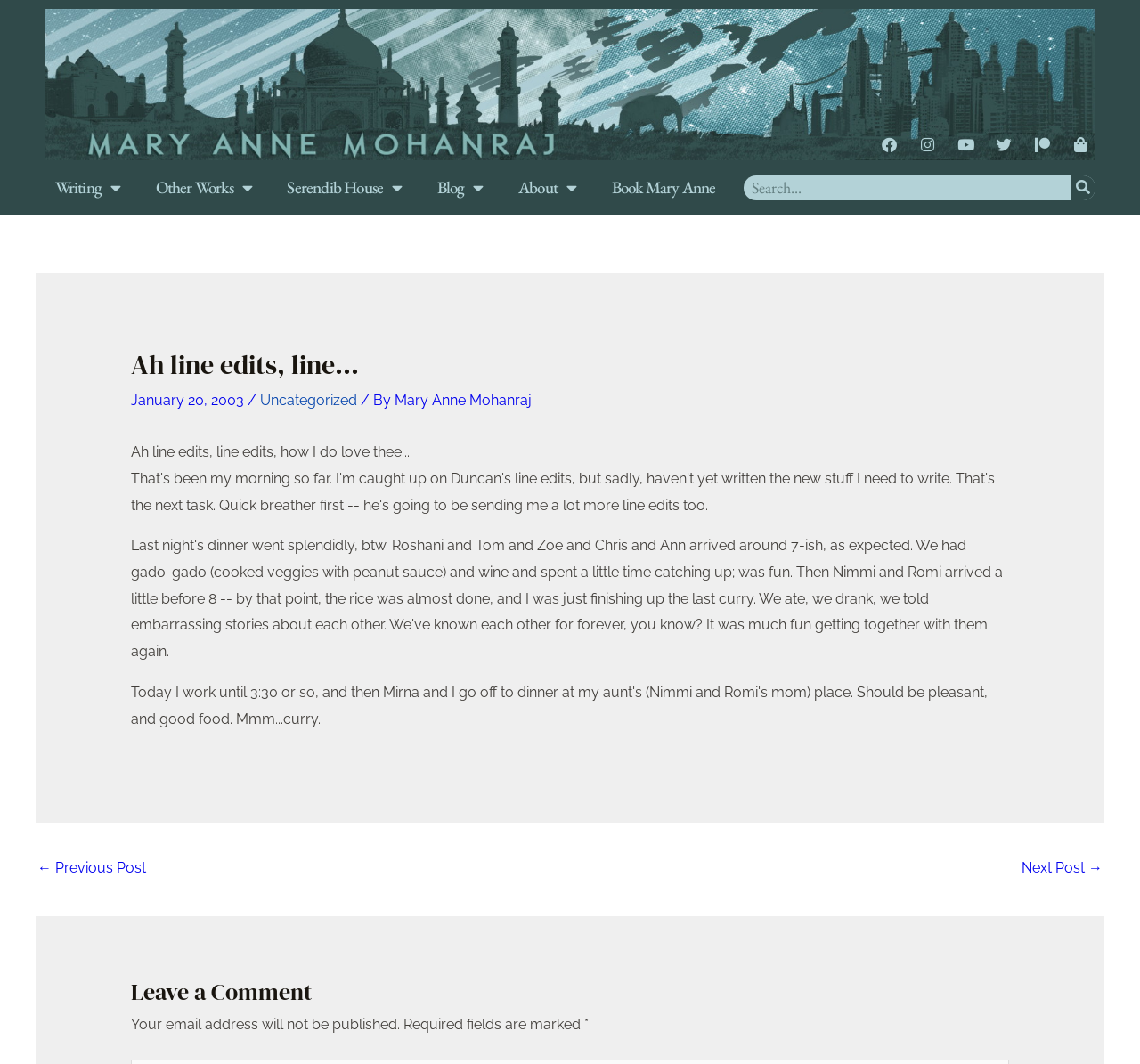Please determine the bounding box coordinates of the clickable area required to carry out the following instruction: "Go to the previous post". The coordinates must be four float numbers between 0 and 1, represented as [left, top, right, bottom].

[0.033, 0.801, 0.128, 0.833]